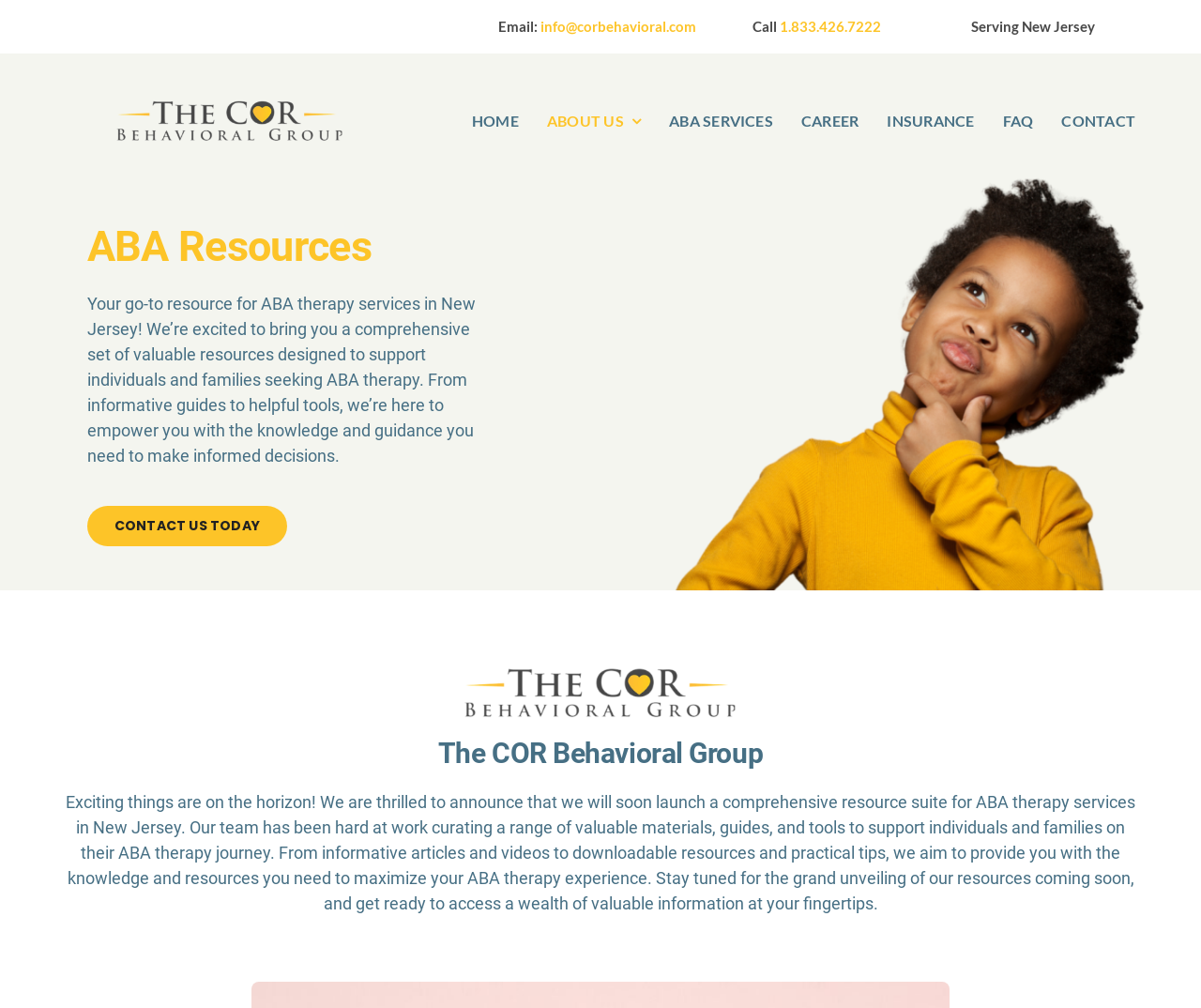Answer succinctly with a single word or phrase:
What is the company name behind ABA Resources?

The COR Behavioral Group